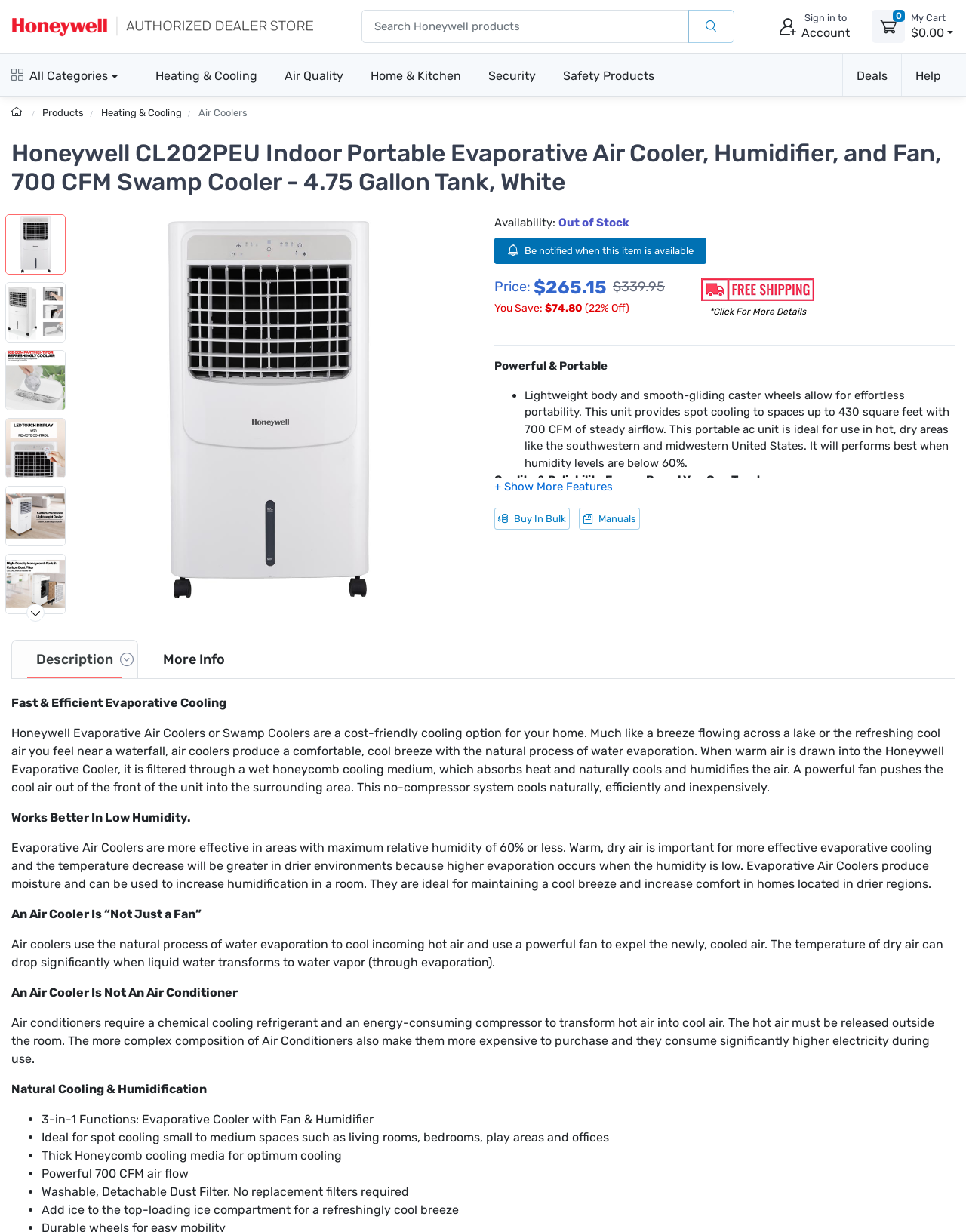Given the element description alt="thumbnail 3 - CL202PEU", identify the bounding box coordinates for the UI element on the webpage screenshot. The format should be (top-left x, top-left y, bottom-right x, bottom-right y), with values between 0 and 1.

[0.005, 0.284, 0.068, 0.333]